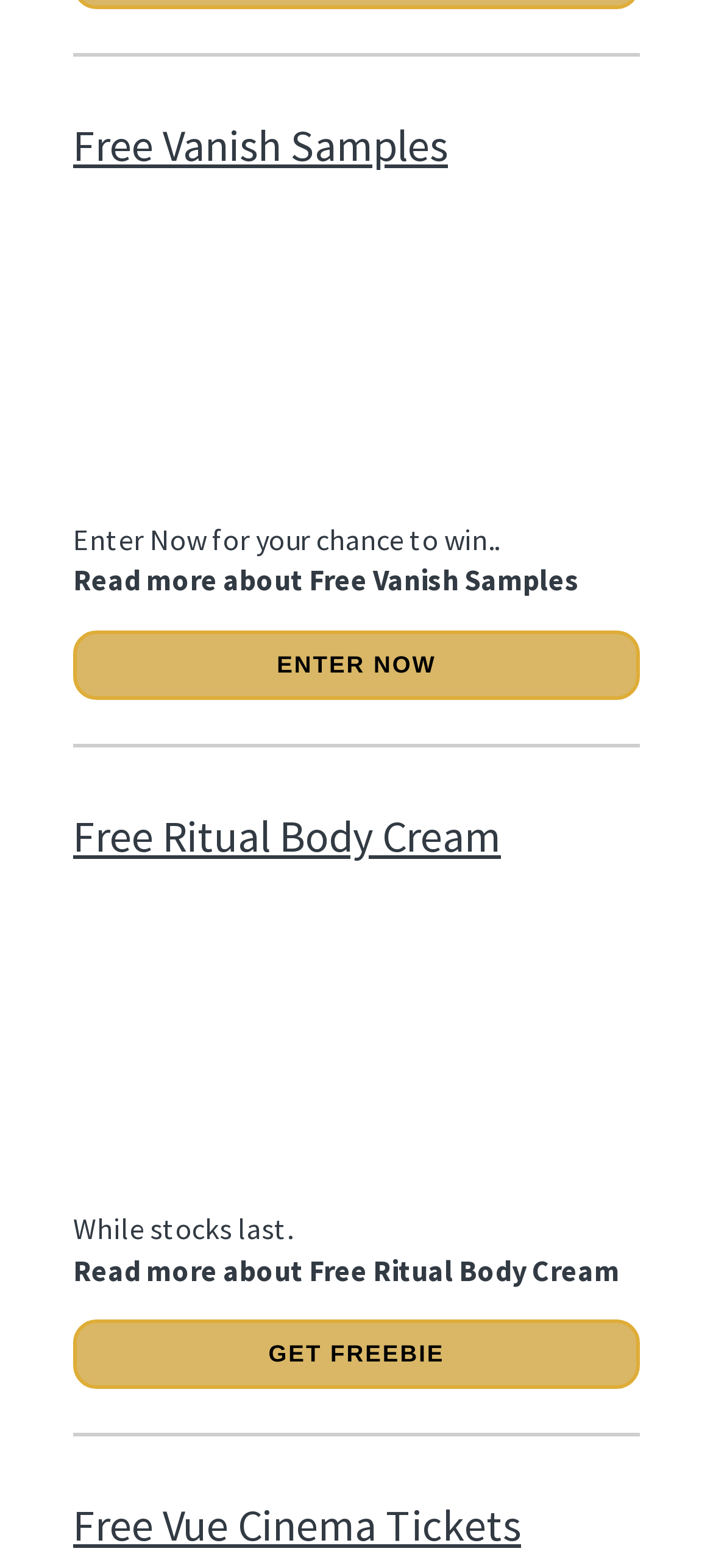Use a single word or phrase to respond to the question:
What is the condition for getting Free Ritual Body Cream?

While stocks last